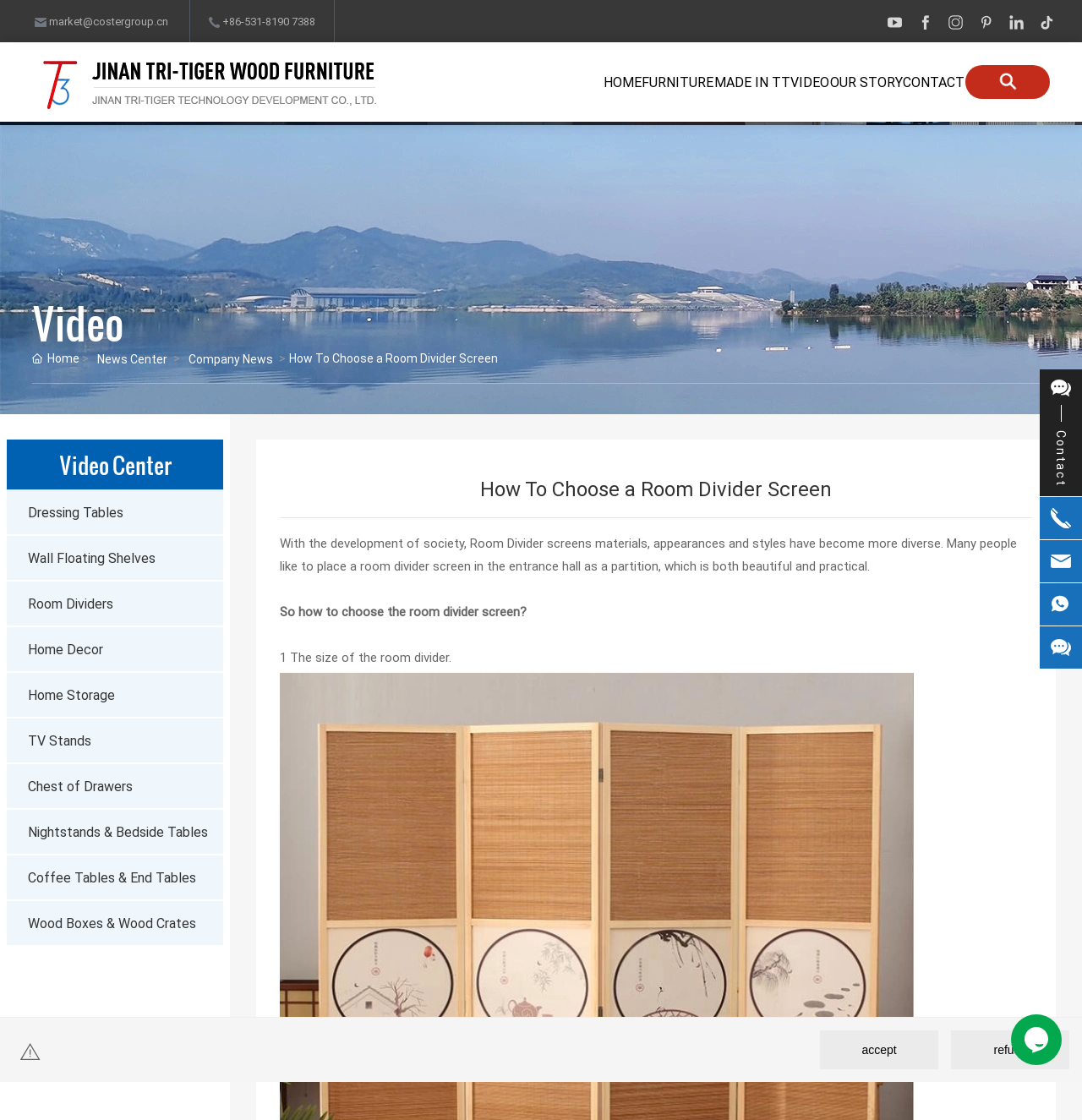Locate the primary headline on the webpage and provide its text.

How To Choose a Room Divider Screen